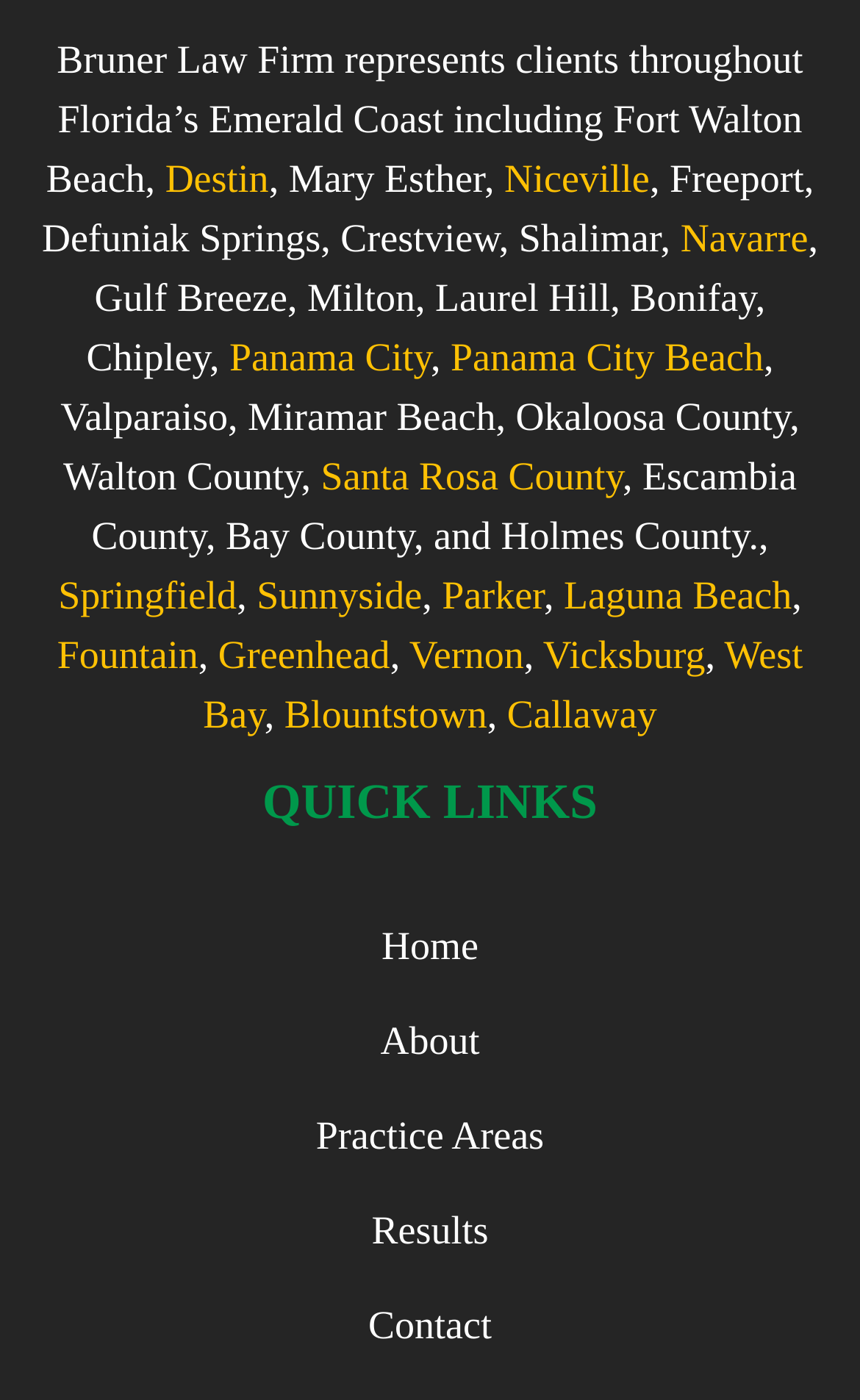Find the bounding box coordinates for the HTML element specified by: "Laguna Beach".

[0.656, 0.41, 0.921, 0.442]